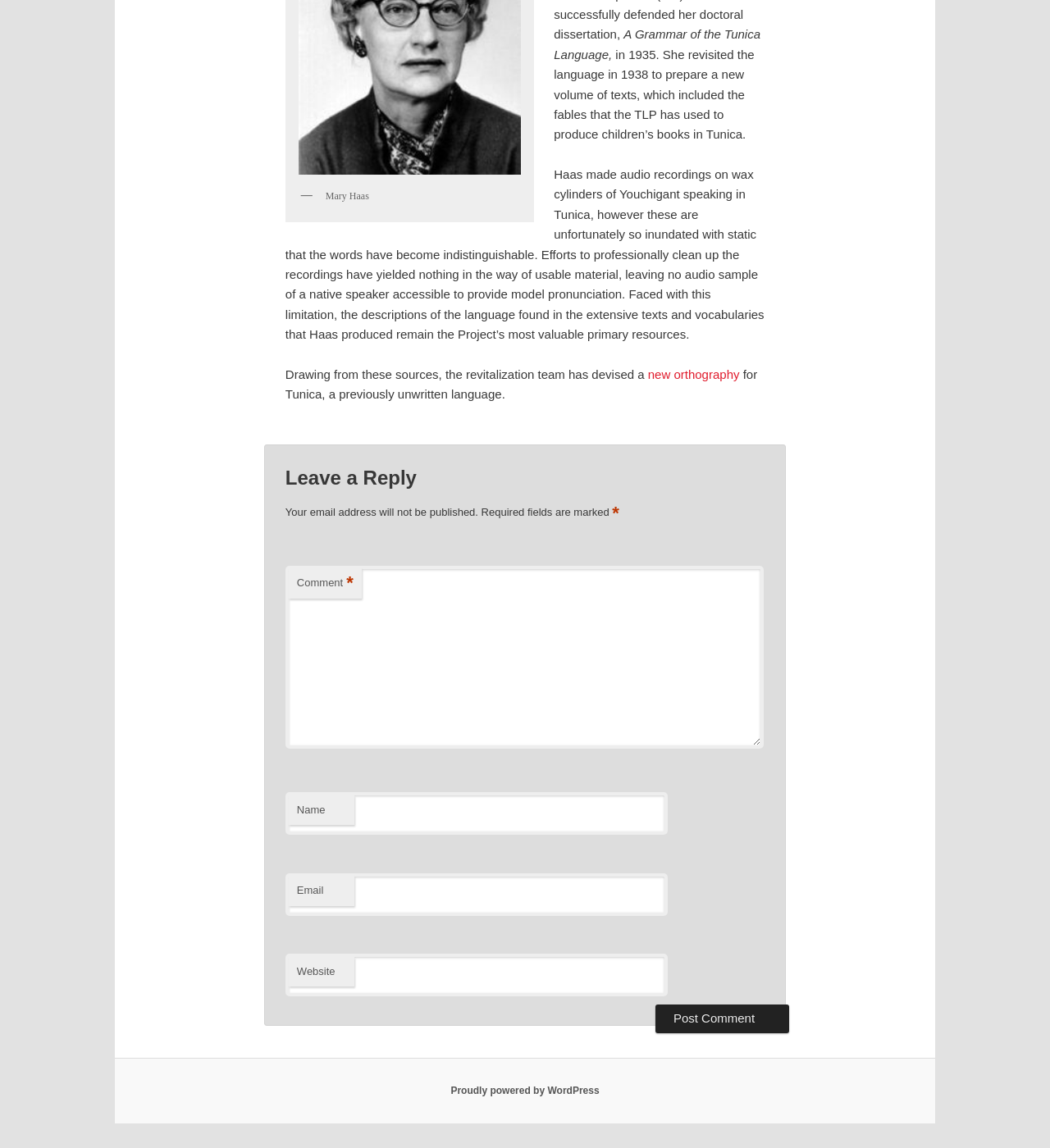Please identify the bounding box coordinates of the area that needs to be clicked to fulfill the following instruction: "Leave a reply."

[0.272, 0.405, 0.728, 0.427]